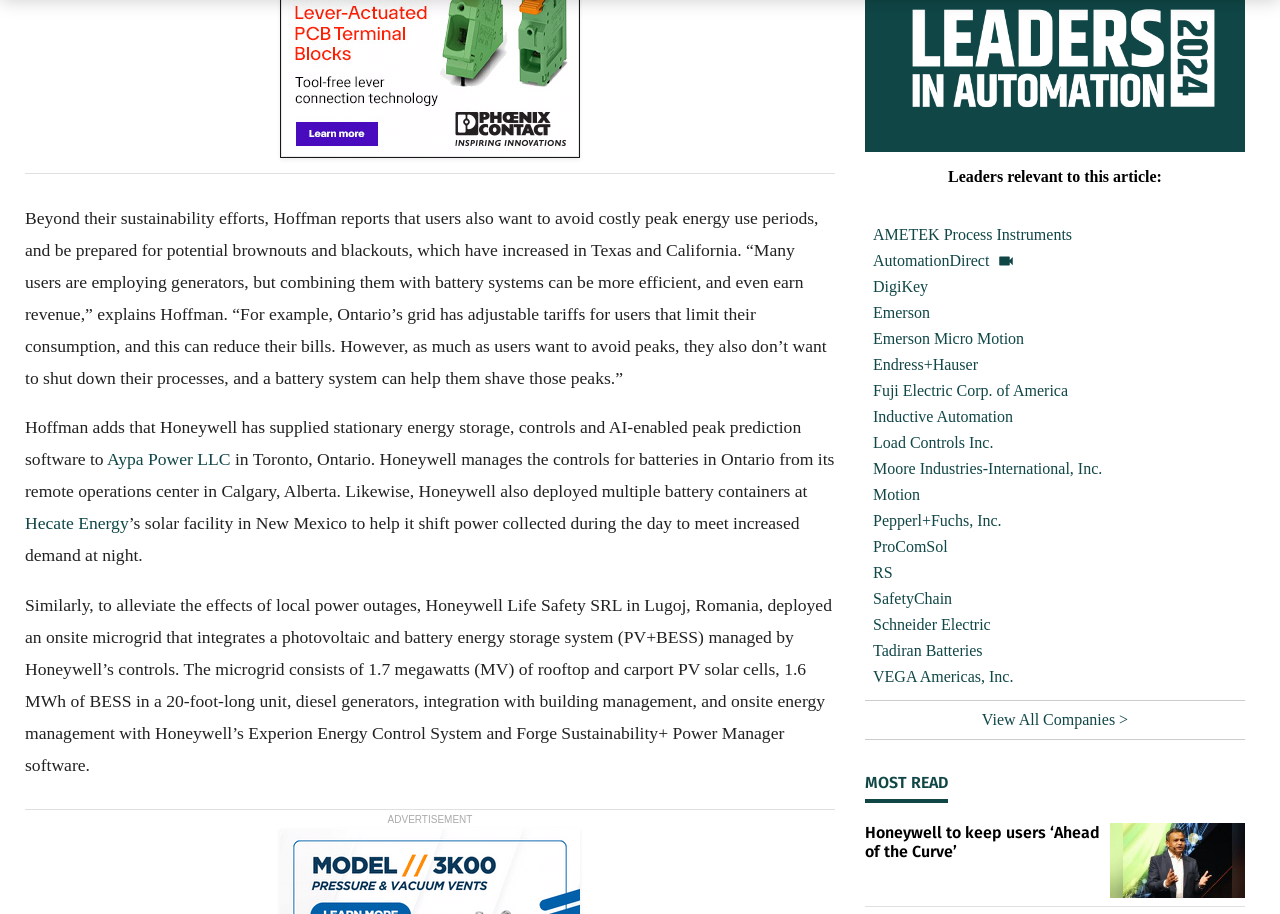Respond concisely with one word or phrase to the following query:
What is the purpose of the microgrid system mentioned in the article?

To alleviate power outages